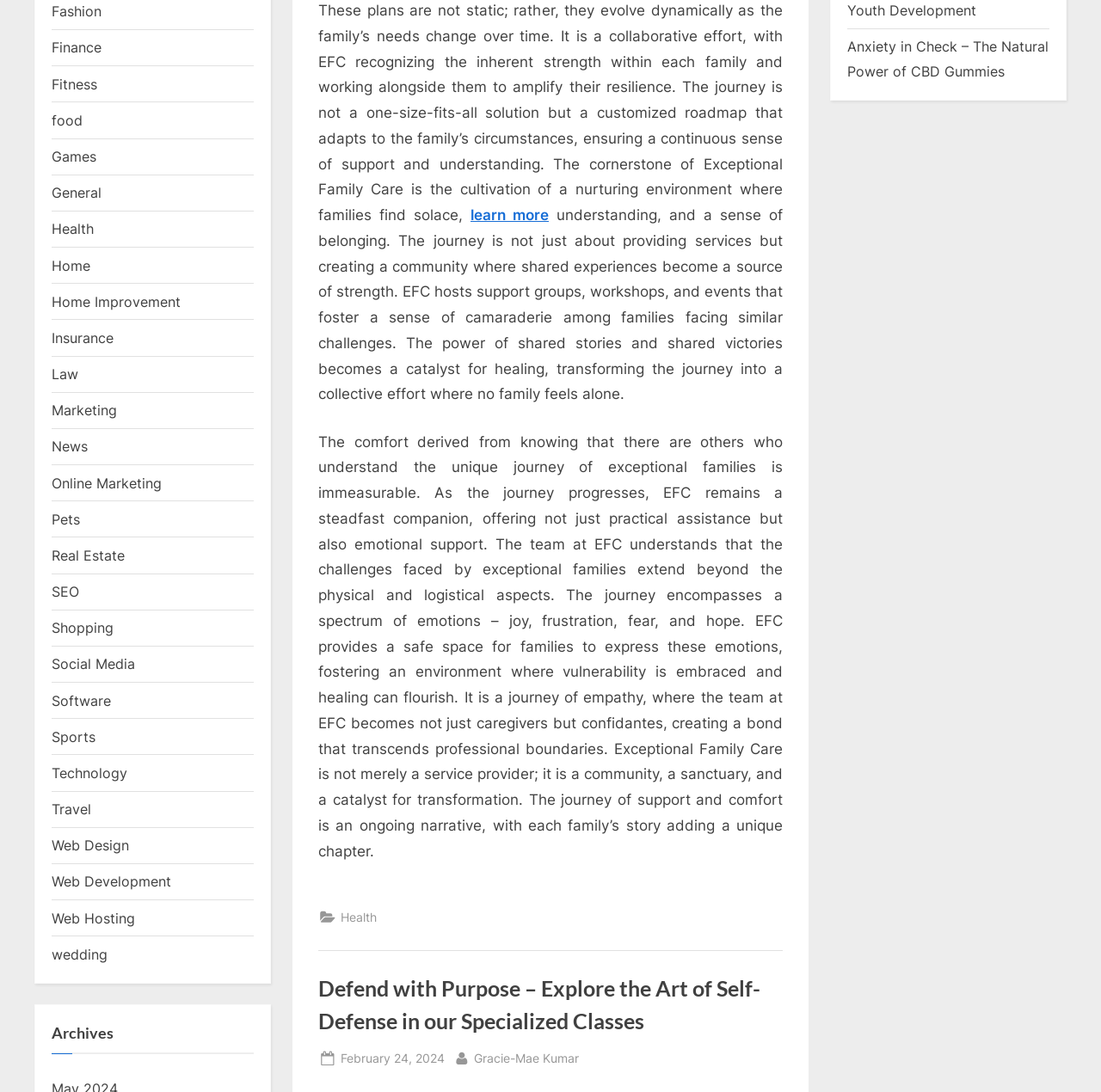Please locate the bounding box coordinates of the region I need to click to follow this instruction: "read about Anxiety in Check – The Natural Power of CBD Gummies".

[0.77, 0.035, 0.952, 0.073]